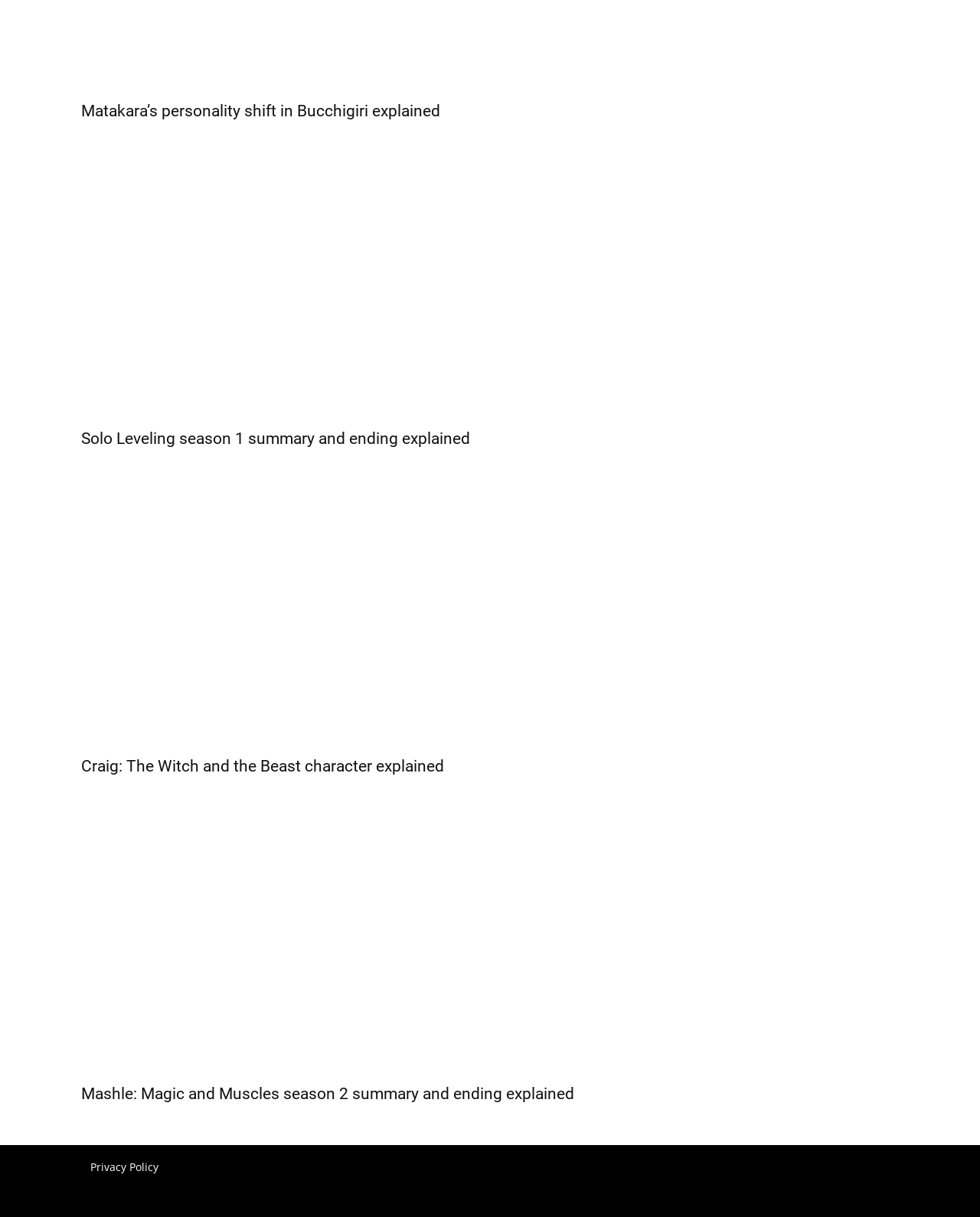Please specify the bounding box coordinates of the clickable section necessary to execute the following command: "Learn about Craig: The Witch and the Beast character".

[0.083, 0.395, 0.627, 0.614]